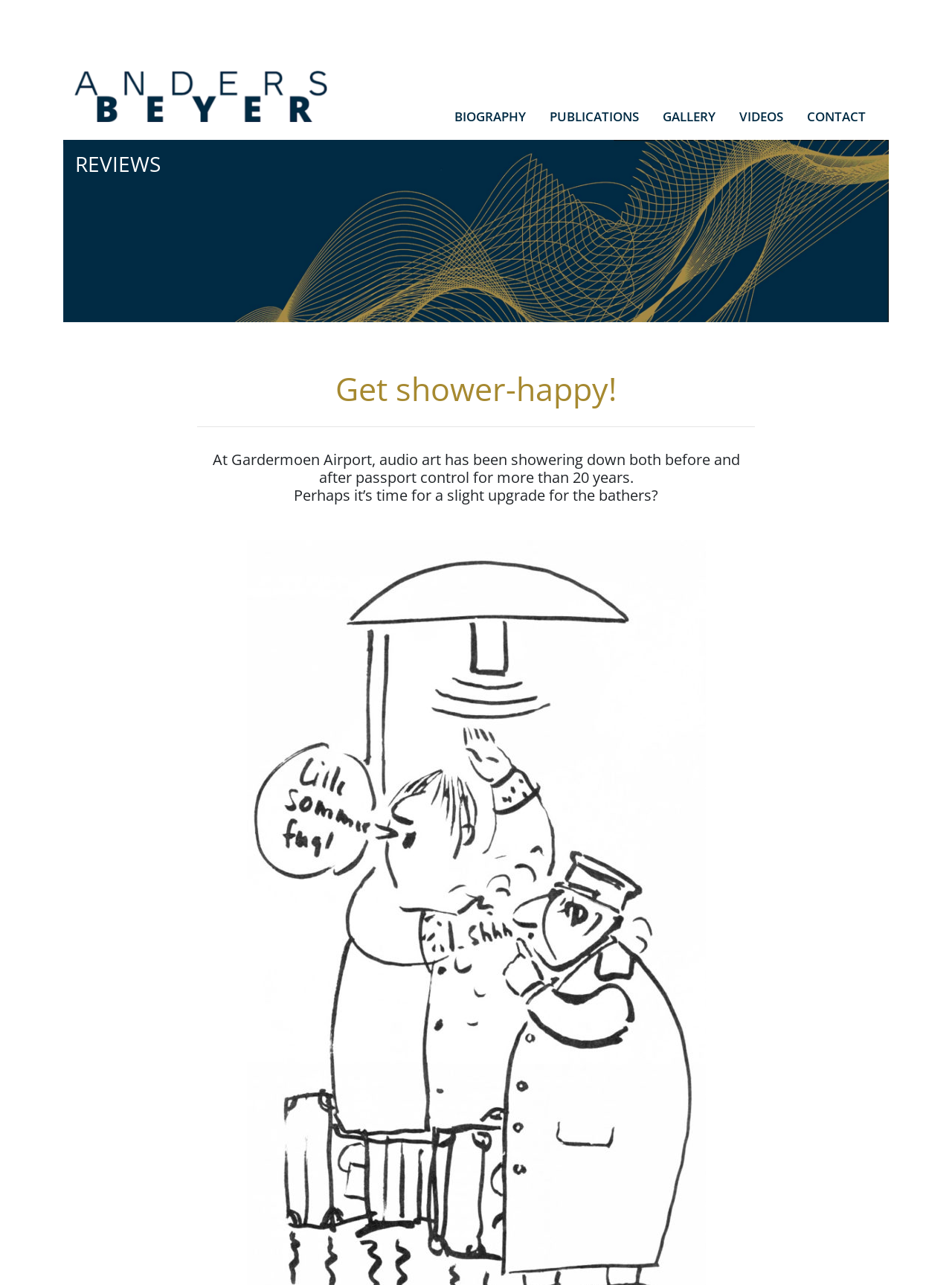Please provide a comprehensive response to the question based on the details in the image: What is the topic of the article?

The article is about the sound shower at Gardermoen Airport, which is mentioned in the heading 'At Gardermoen Airport, audio art has been showering down both before and after passport control for more than 20 years.'